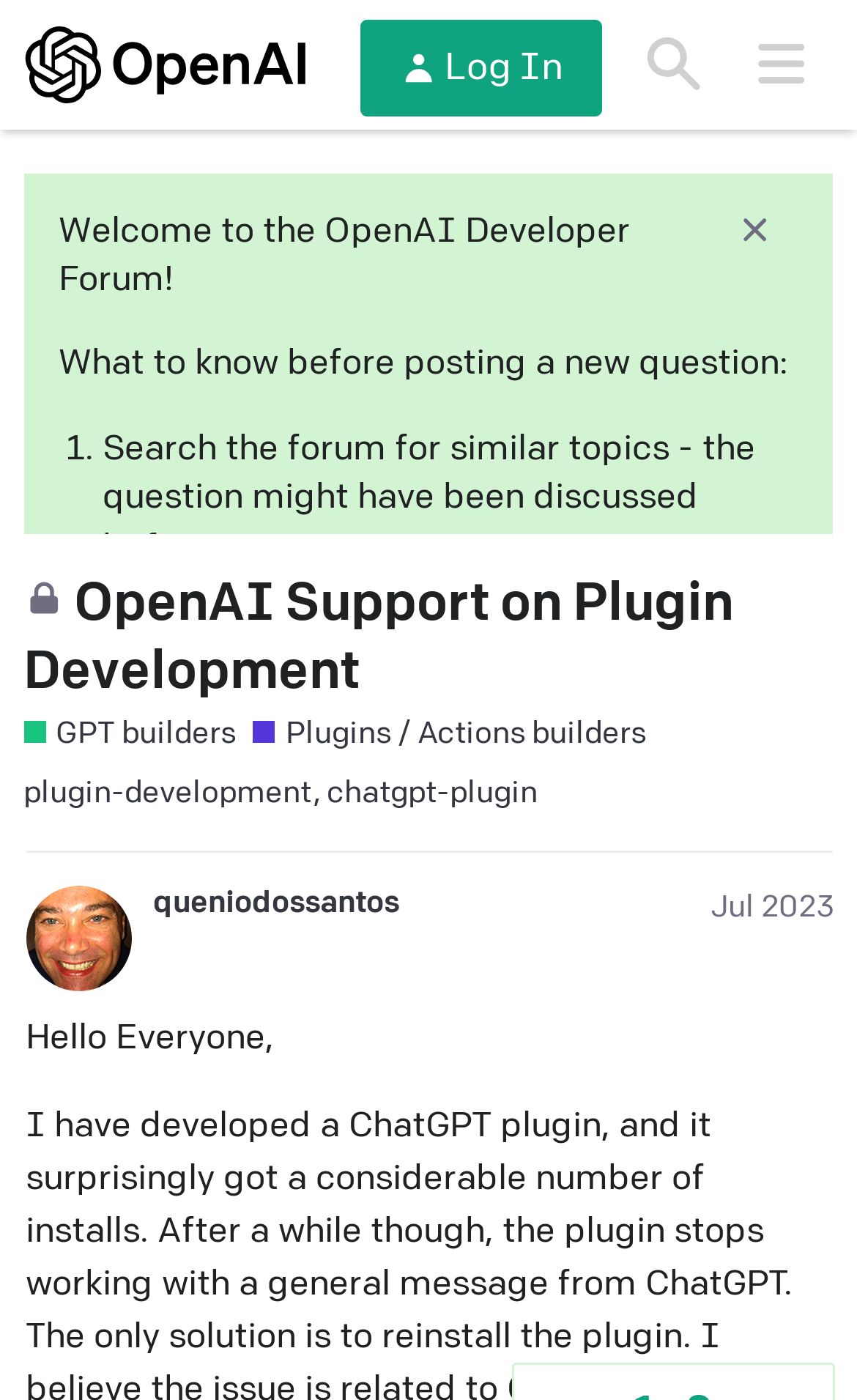Bounding box coordinates should be in the format (top-left x, top-left y, bottom-right x, bottom-right y) and all values should be floating point numbers between 0 and 1. Determine the bounding box coordinate for the UI element described as: Plugins / Actions builders

[0.296, 0.508, 0.754, 0.539]